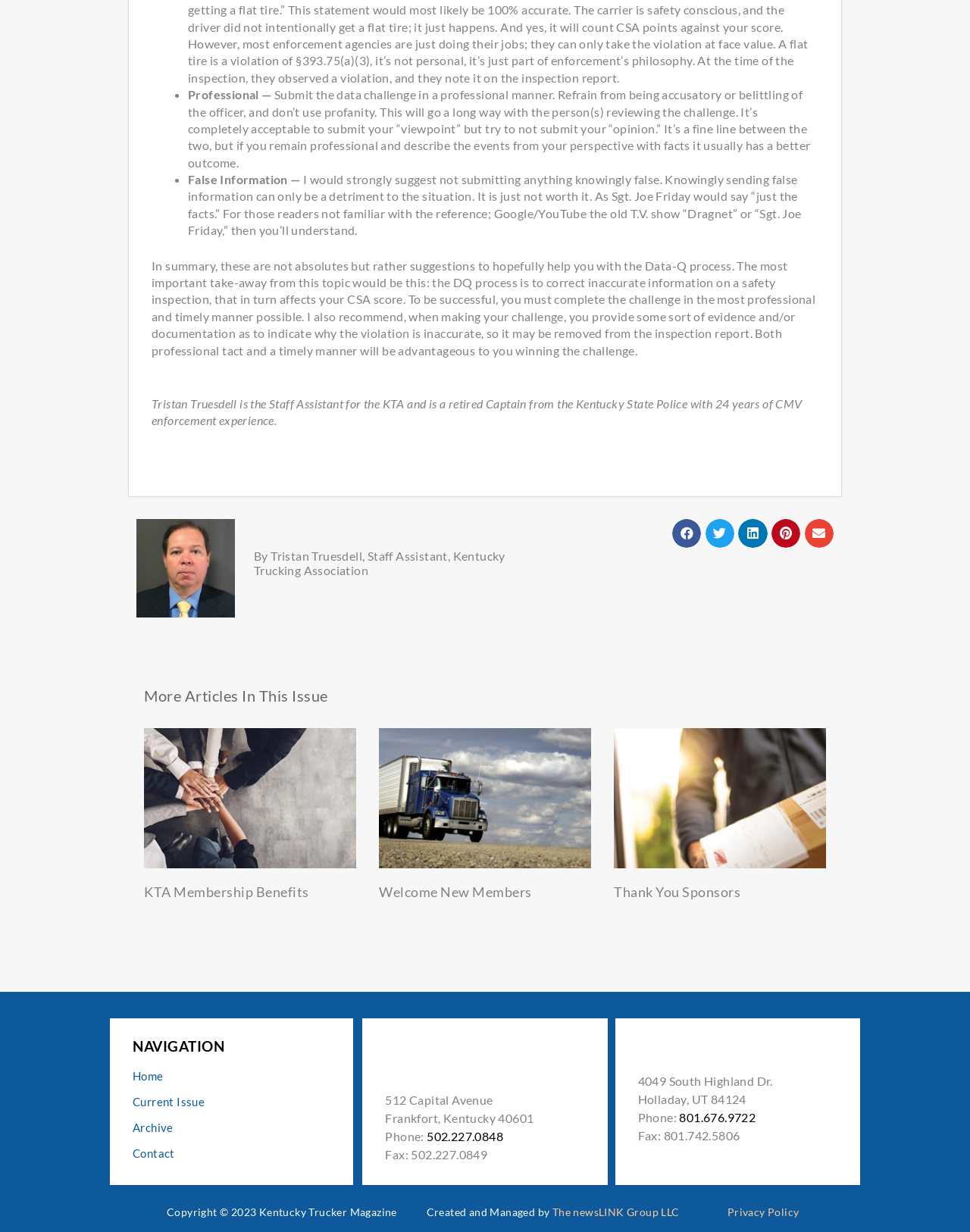What is the purpose of the Data-Q process?
Answer the question with a detailed explanation, including all necessary information.

The purpose of the Data-Q process can be inferred from the text 'the DQ process is to correct inaccurate information on a safety inspection, that in turn affects your CSA score.' which states that the purpose of the Data-Q process is to correct inaccurate information on a safety inspection.